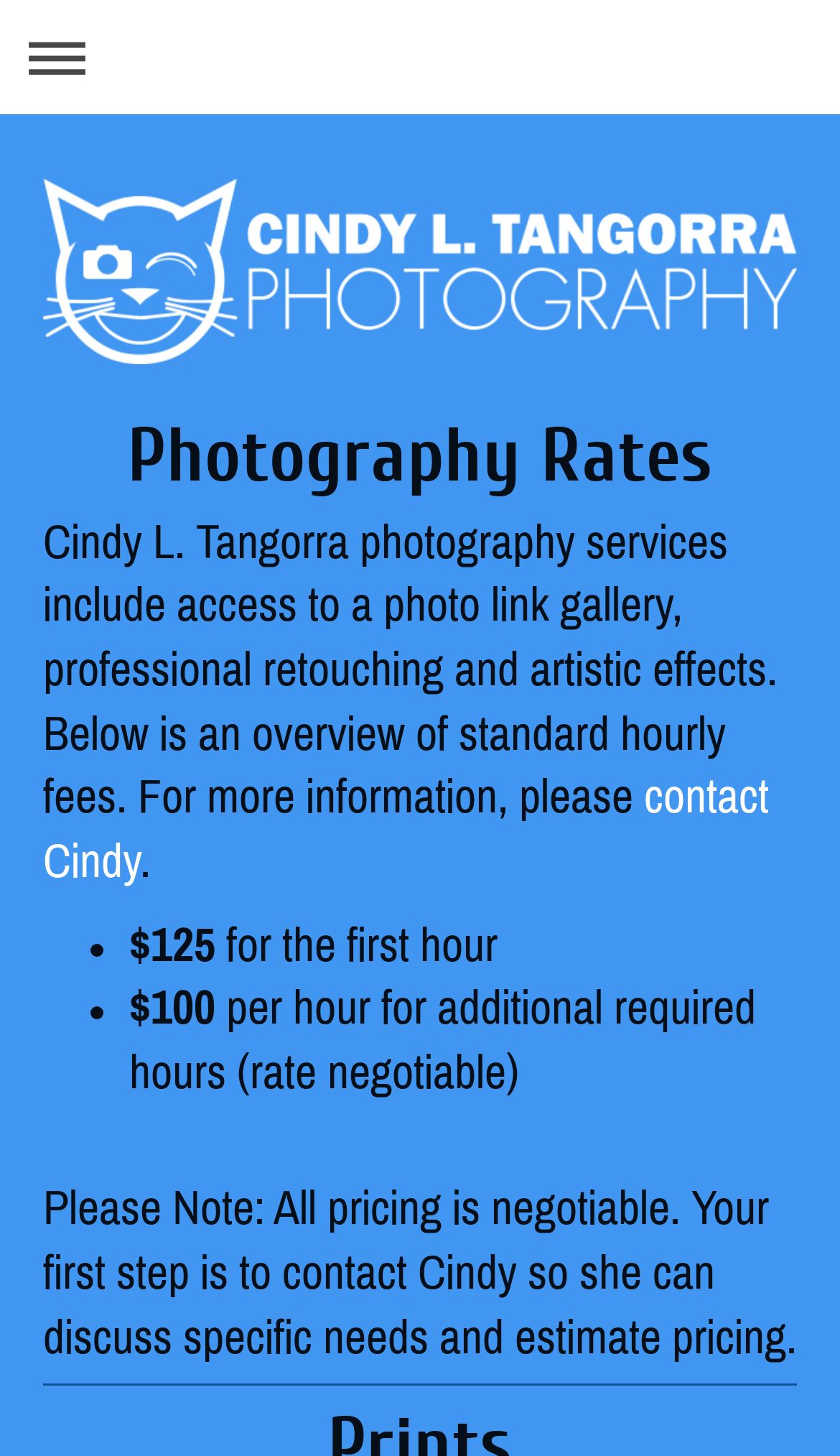Using the description "contact Cindy", locate and provide the bounding box of the UI element.

[0.051, 0.527, 0.915, 0.61]